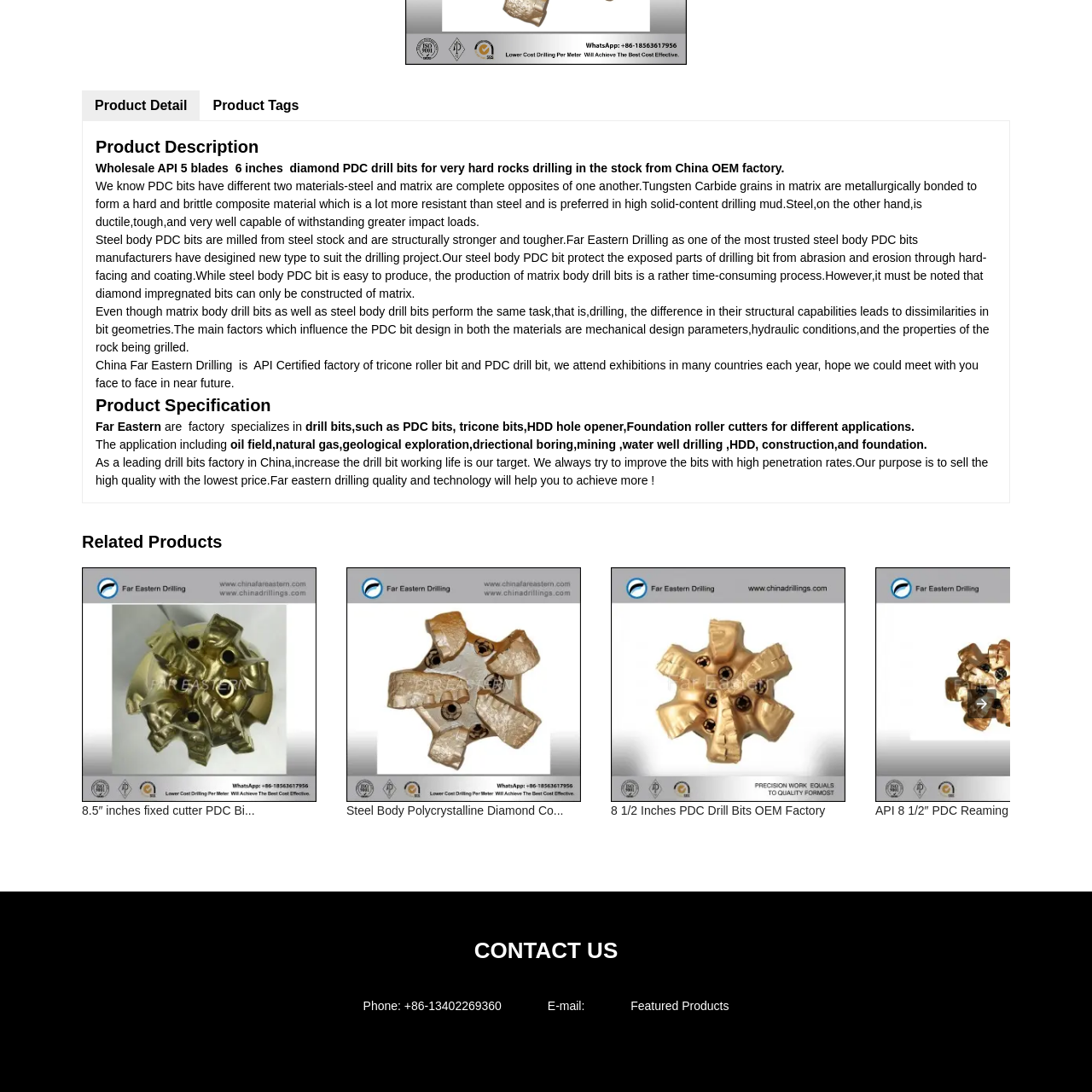What type of drill bits does the manufacturer specialize in?
Focus on the image inside the red bounding box and offer a thorough and detailed answer to the question.

The manufacturer's specialization can be inferred from the caption, which mentions that they offer a range of drilling tools, including high-quality drill bits like polycrystalline diamond compact bits.